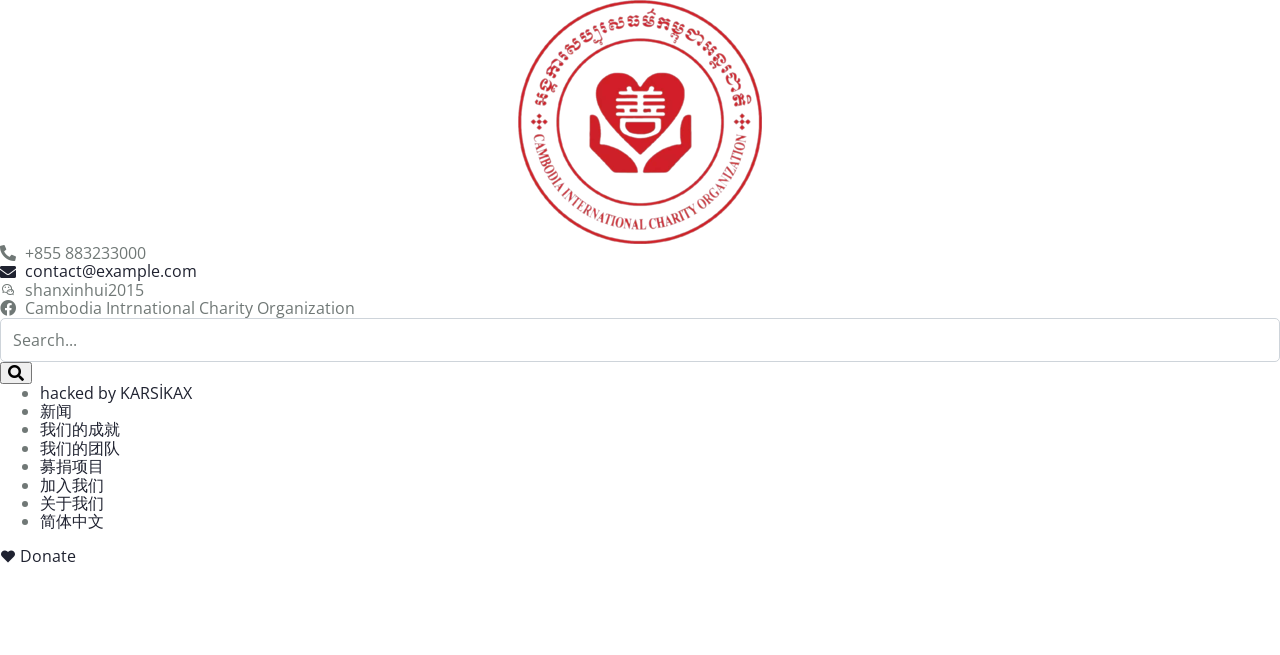Please determine the main heading text of this webpage.

Chat With Strangers